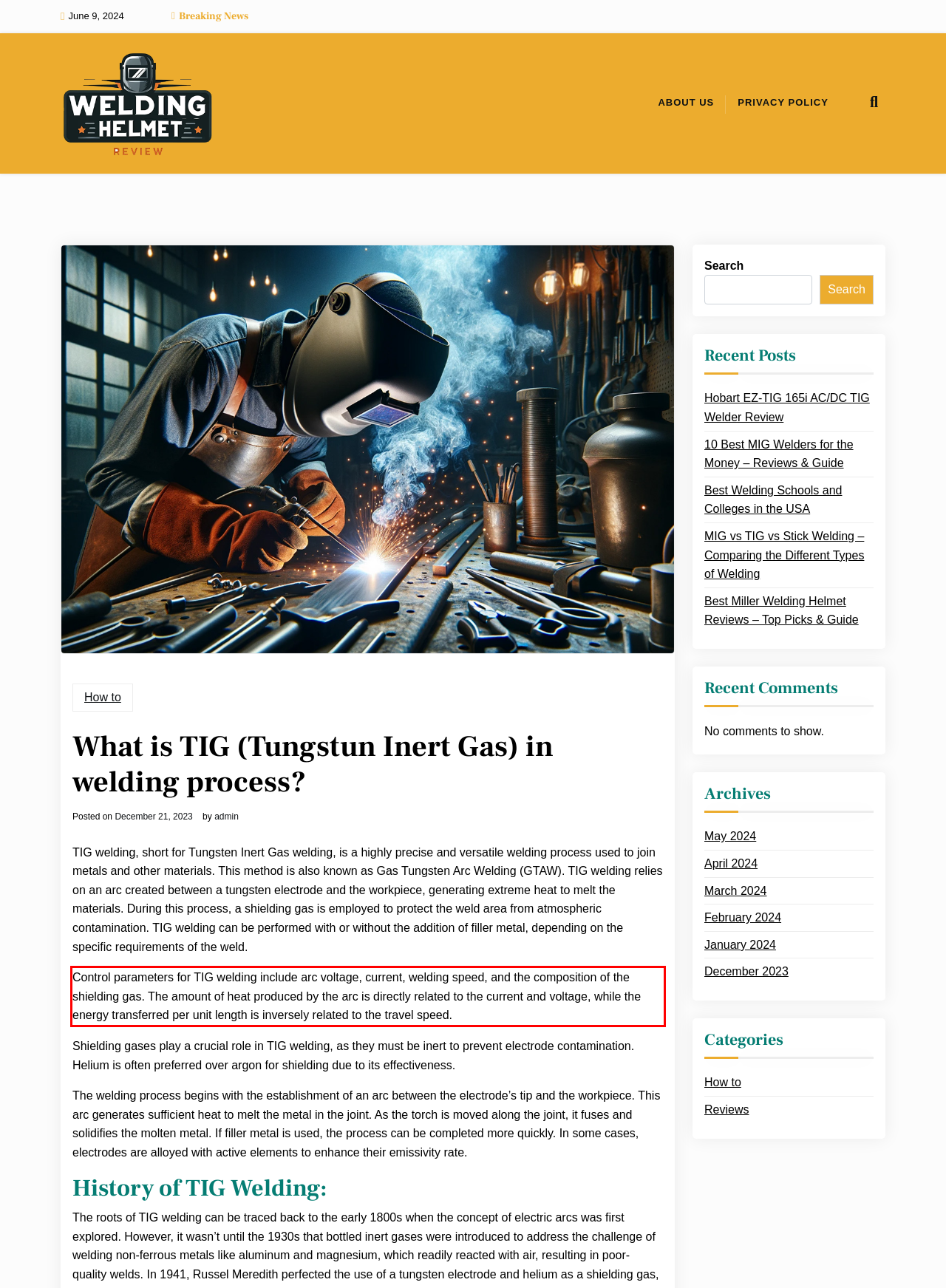Observe the screenshot of the webpage, locate the red bounding box, and extract the text content within it.

Control parameters for TIG welding include arc voltage, current, welding speed, and the composition of the shielding gas. The amount of heat produced by the arc is directly related to the current and voltage, while the energy transferred per unit length is inversely related to the travel speed.